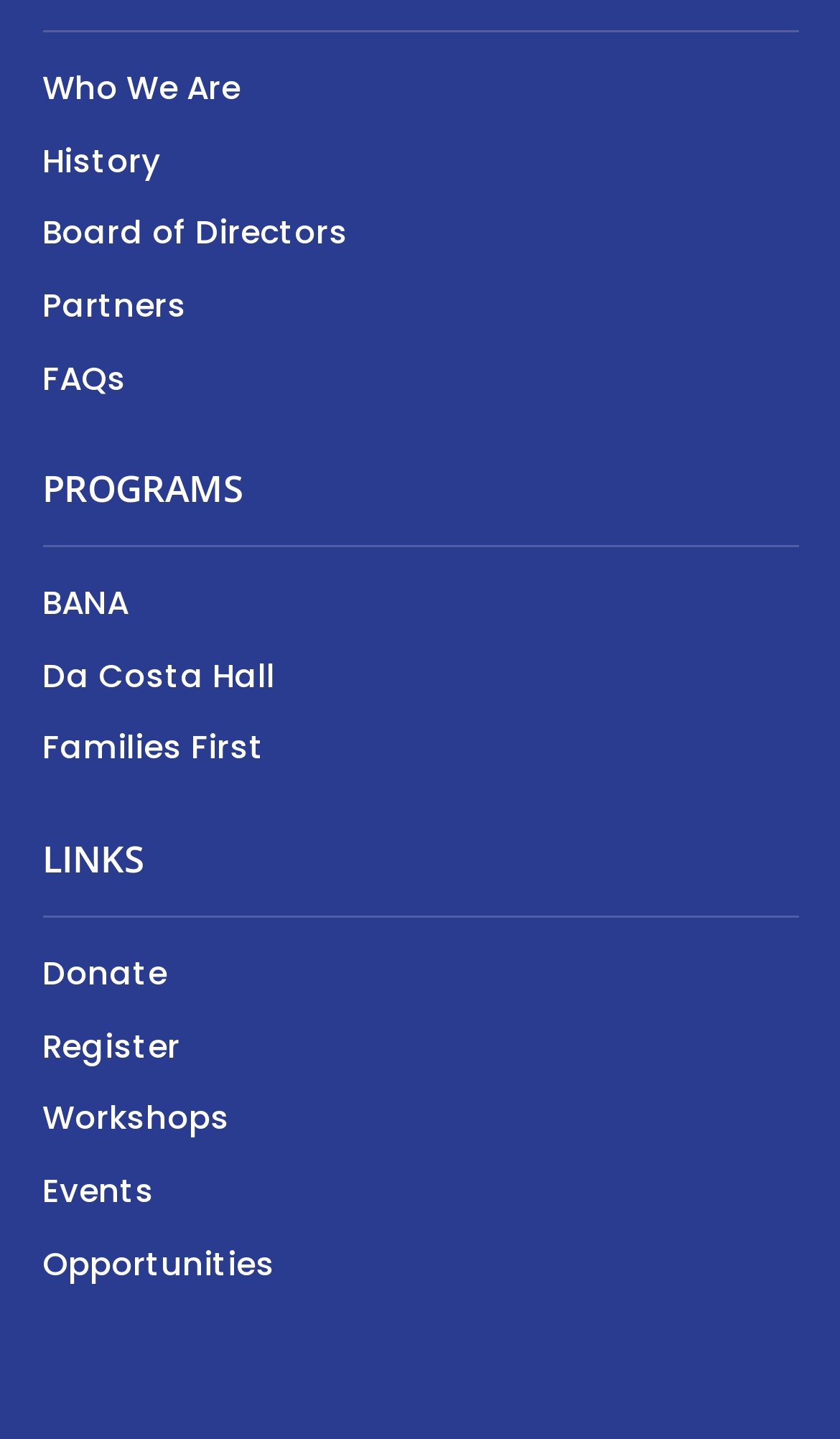Please reply to the following question using a single word or phrase: 
What is the category name above the 'Donate' link?

LINKS